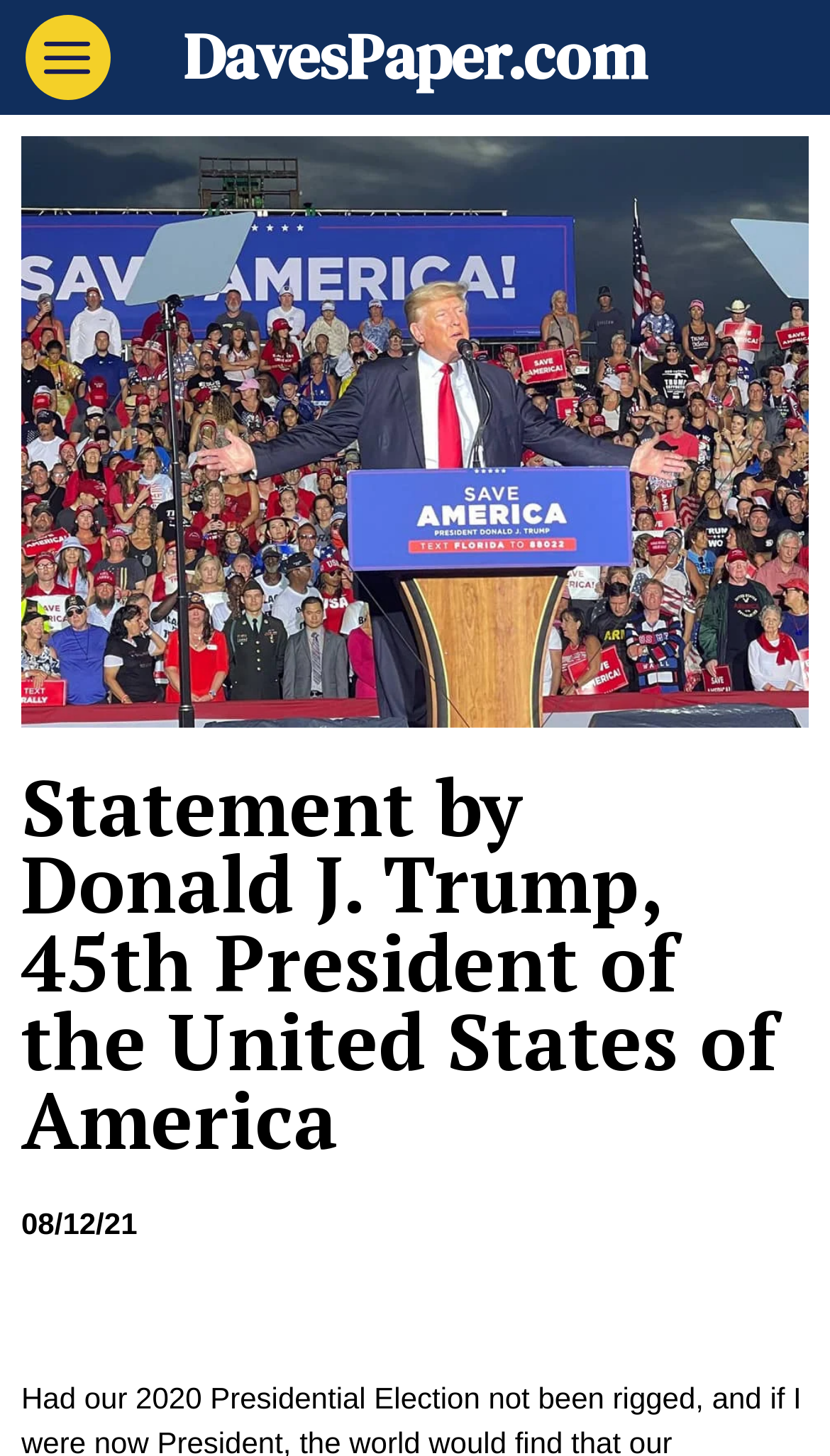Your task is to extract the text of the main heading from the webpage.

Statement by Donald J. Trump, 45th President of the United States of America